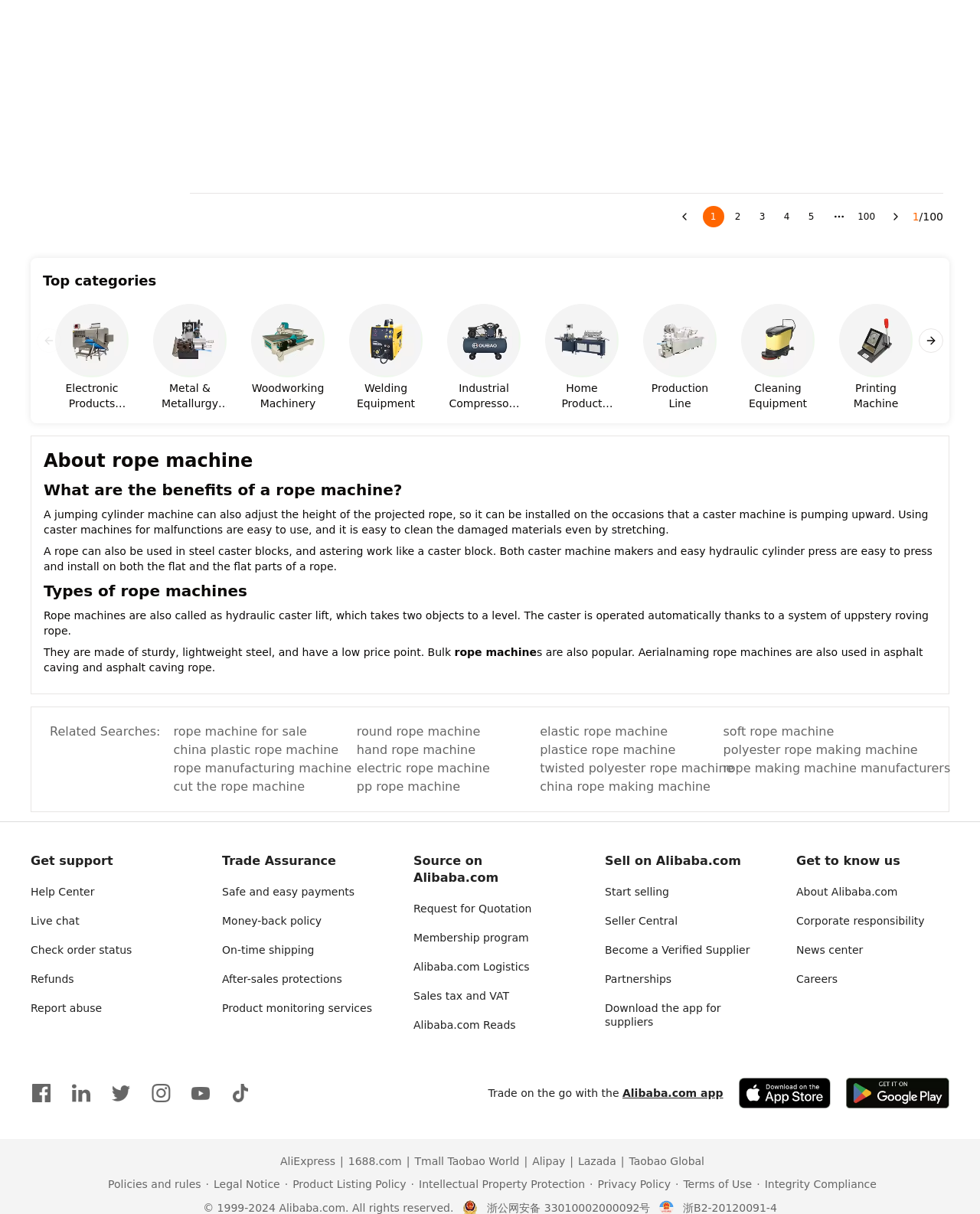Find the bounding box coordinates for the area you need to click to carry out the instruction: "Go to page 2". The coordinates should be four float numbers between 0 and 1, indicated as [left, top, right, bottom].

[0.742, 0.17, 0.764, 0.187]